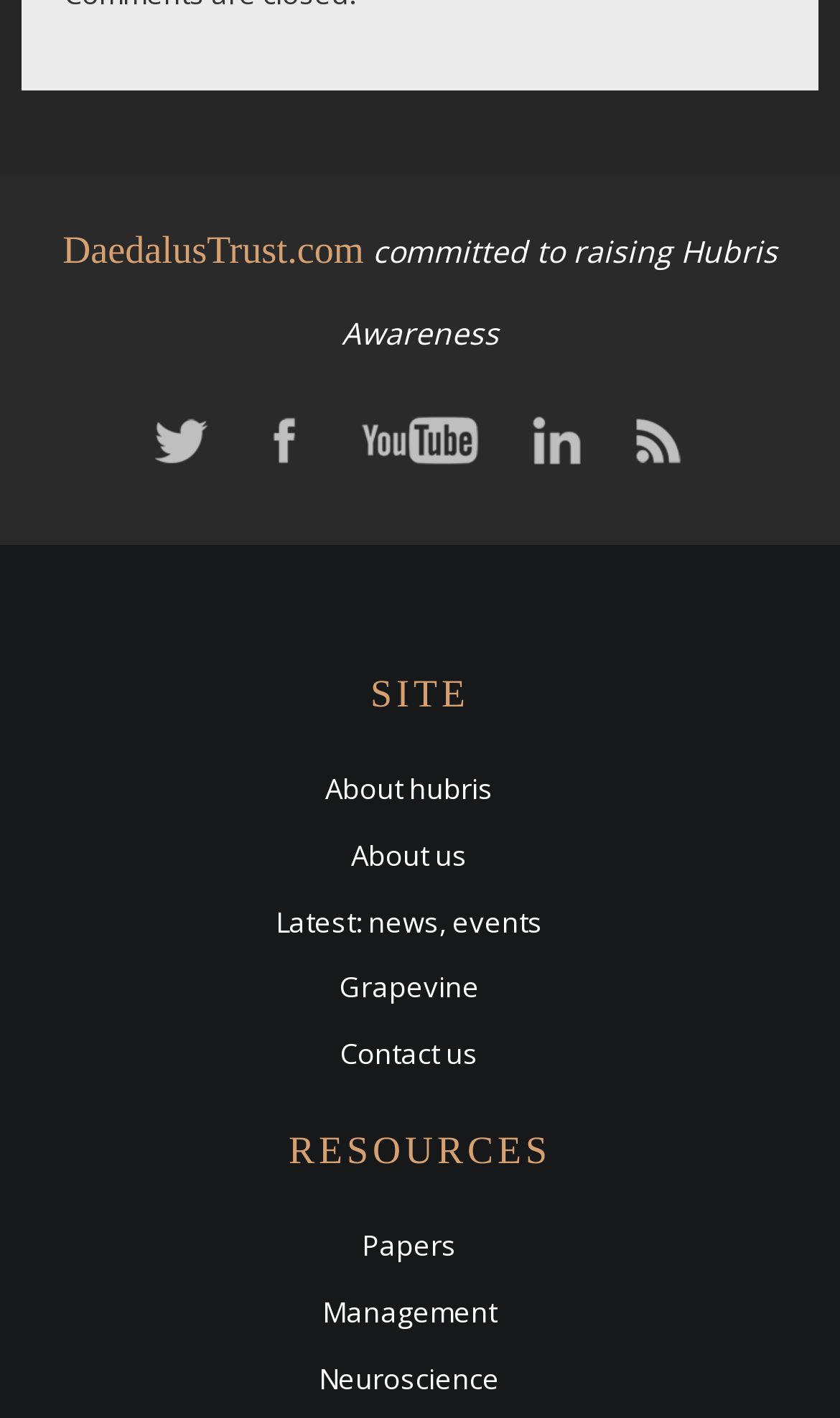Identify the bounding box for the described UI element: "Latest: news, events".

[0.026, 0.627, 0.974, 0.674]